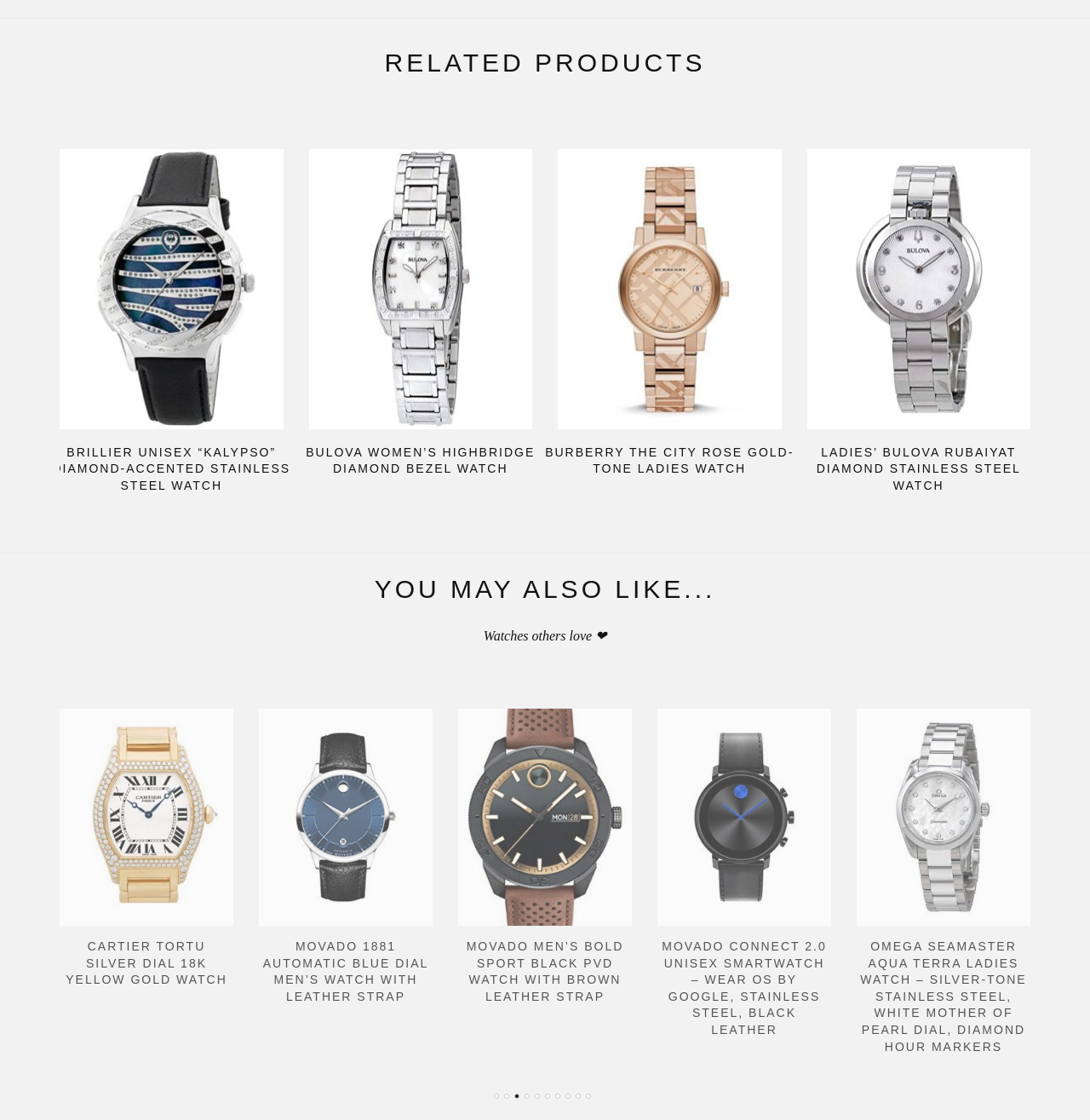Determine the bounding box coordinates for the clickable element to execute this instruction: "Check out Omega Seamaster Aqua Terra Ladies Watch - Silver-tone Stainless Steel with White Mother of Pearl Dial and Diamond Hour Markers". Provide the coordinates as four float numbers between 0 and 1, i.e., [left, top, right, bottom].

[0.603, 0.632, 0.762, 0.827]